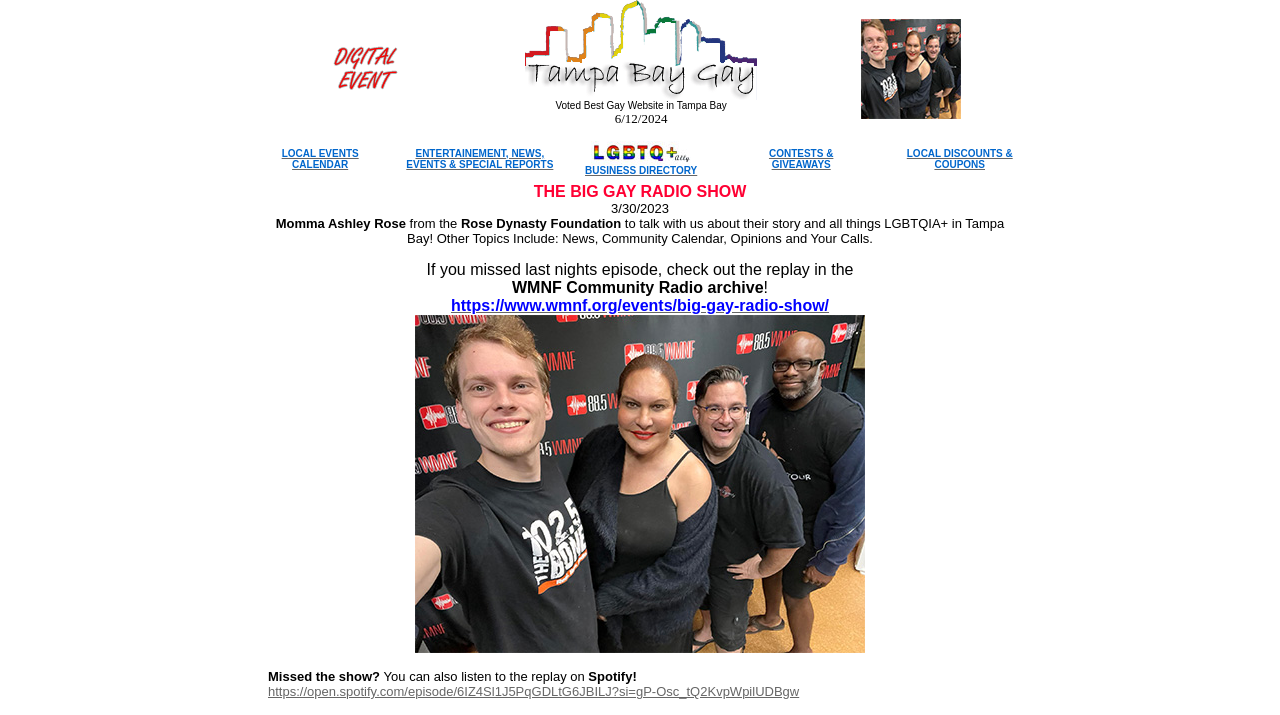Kindly determine the bounding box coordinates for the area that needs to be clicked to execute this instruction: "Check contests and giveaways".

[0.601, 0.206, 0.651, 0.237]